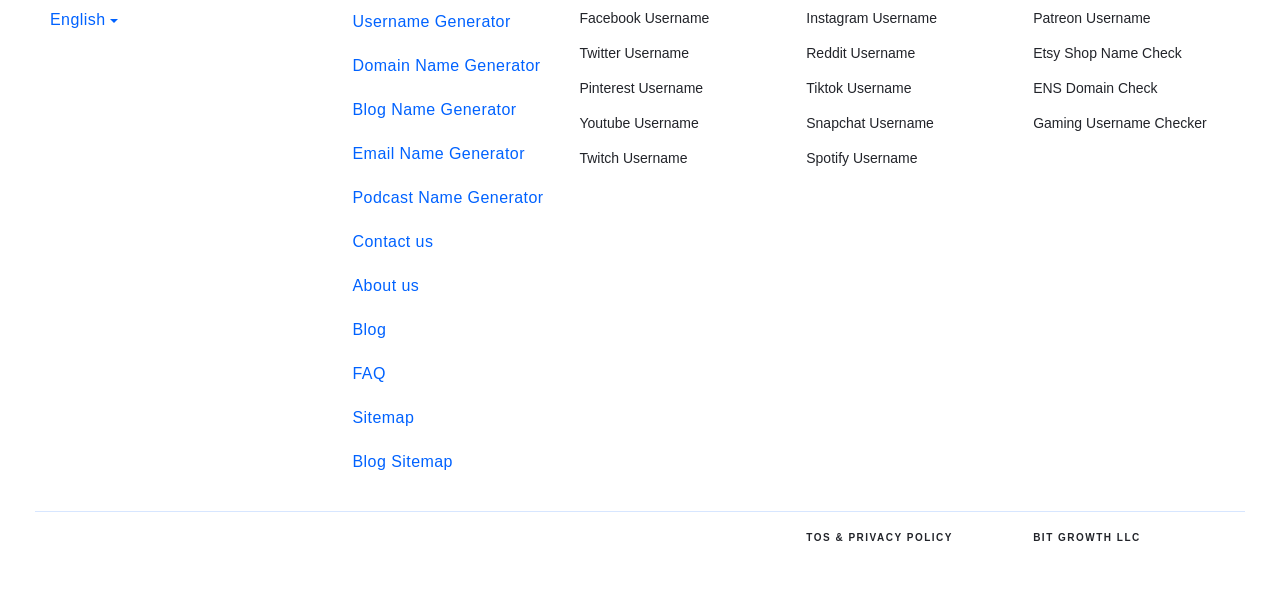Provide a short, one-word or phrase answer to the question below:
How many username generators are available?

11